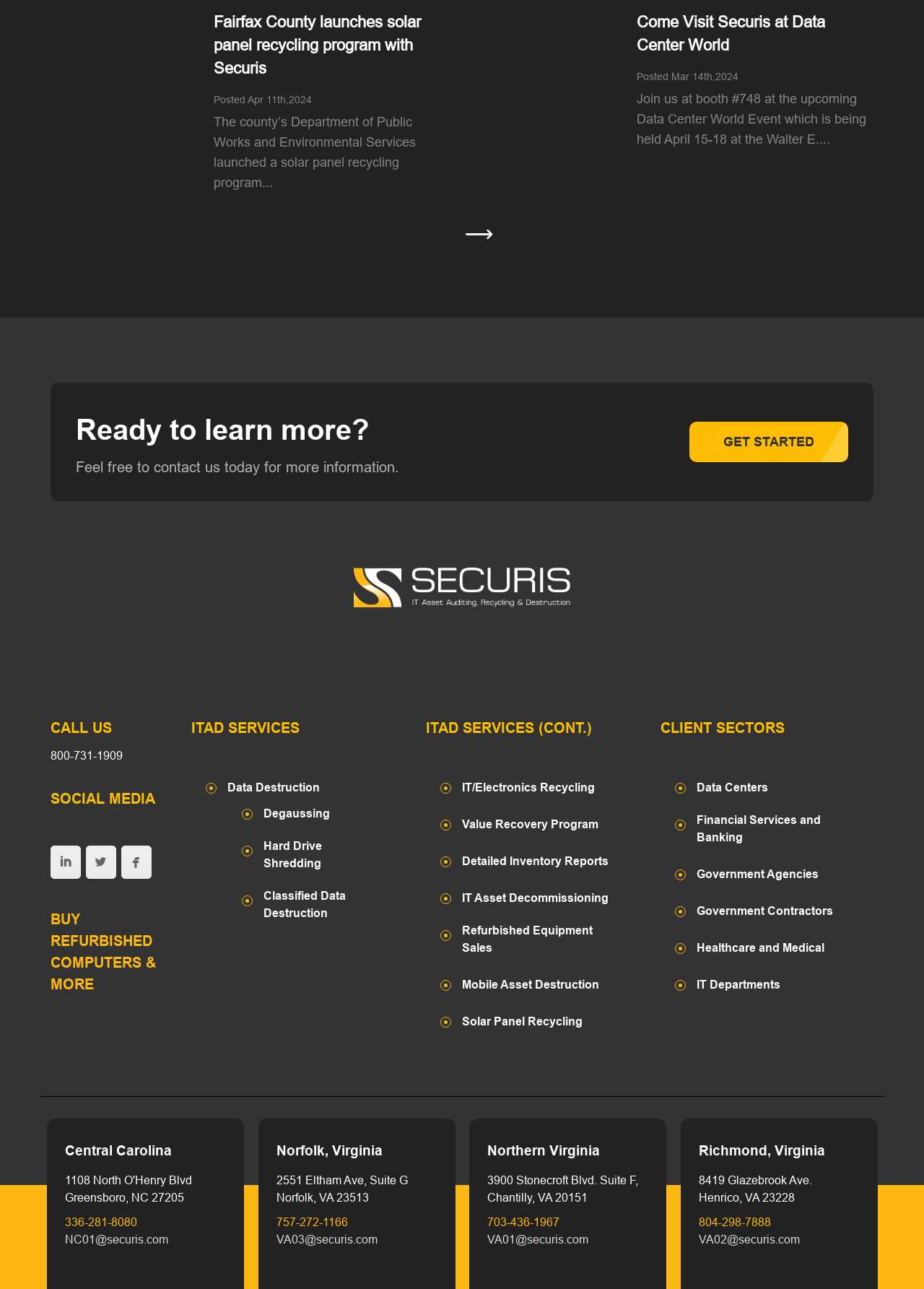Find the bounding box coordinates for the area that should be clicked to accomplish the instruction: "Call the phone number 800-731-1909".

[0.055, 0.581, 0.133, 0.591]